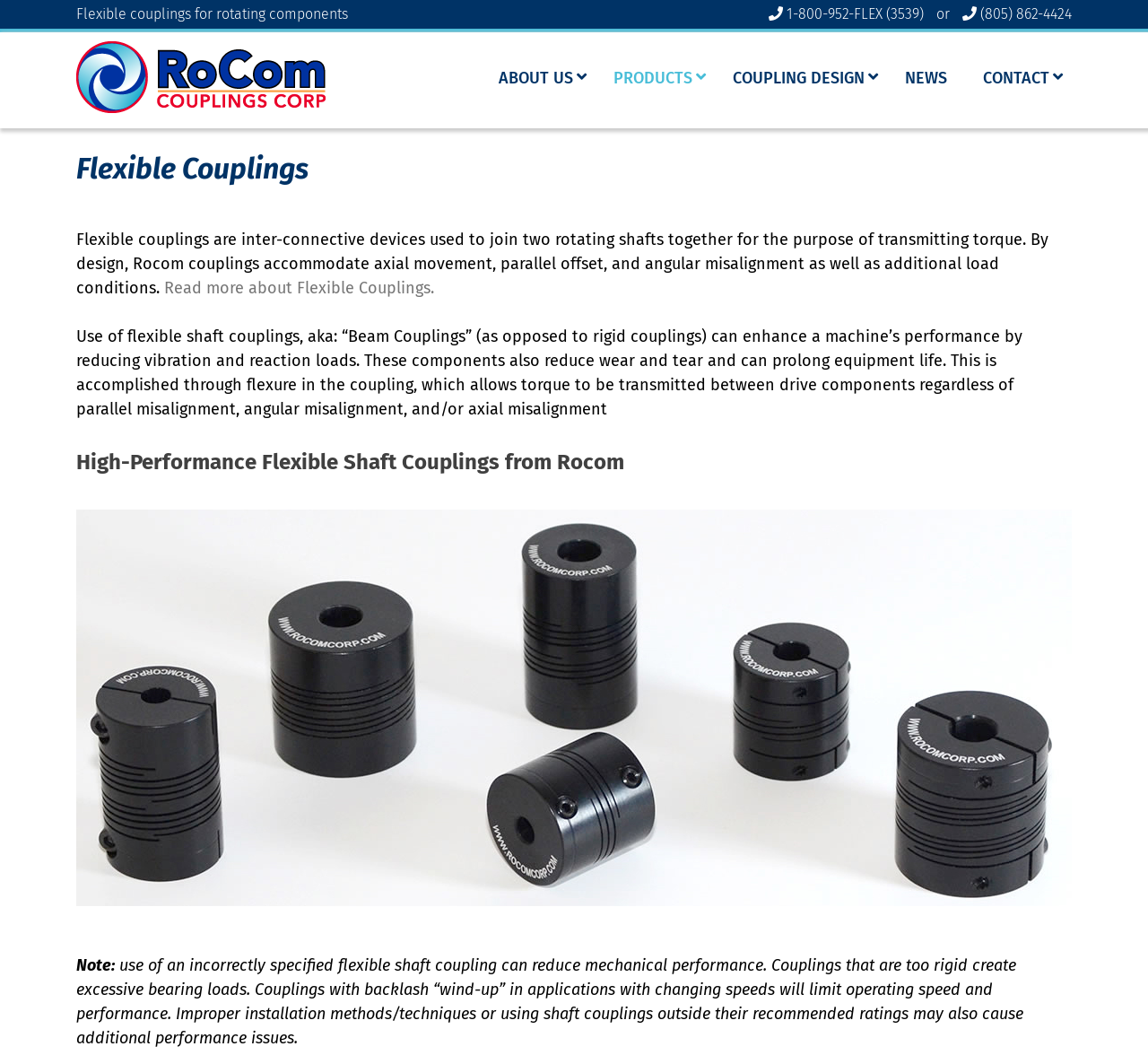Using the elements shown in the image, answer the question comprehensively: What is the phone number to contact RoCom Couplings Corp?

I found the phone number by looking at the top section of the webpage, where the company's contact information is displayed. The phone number is written in a link format, indicating that it's clickable.